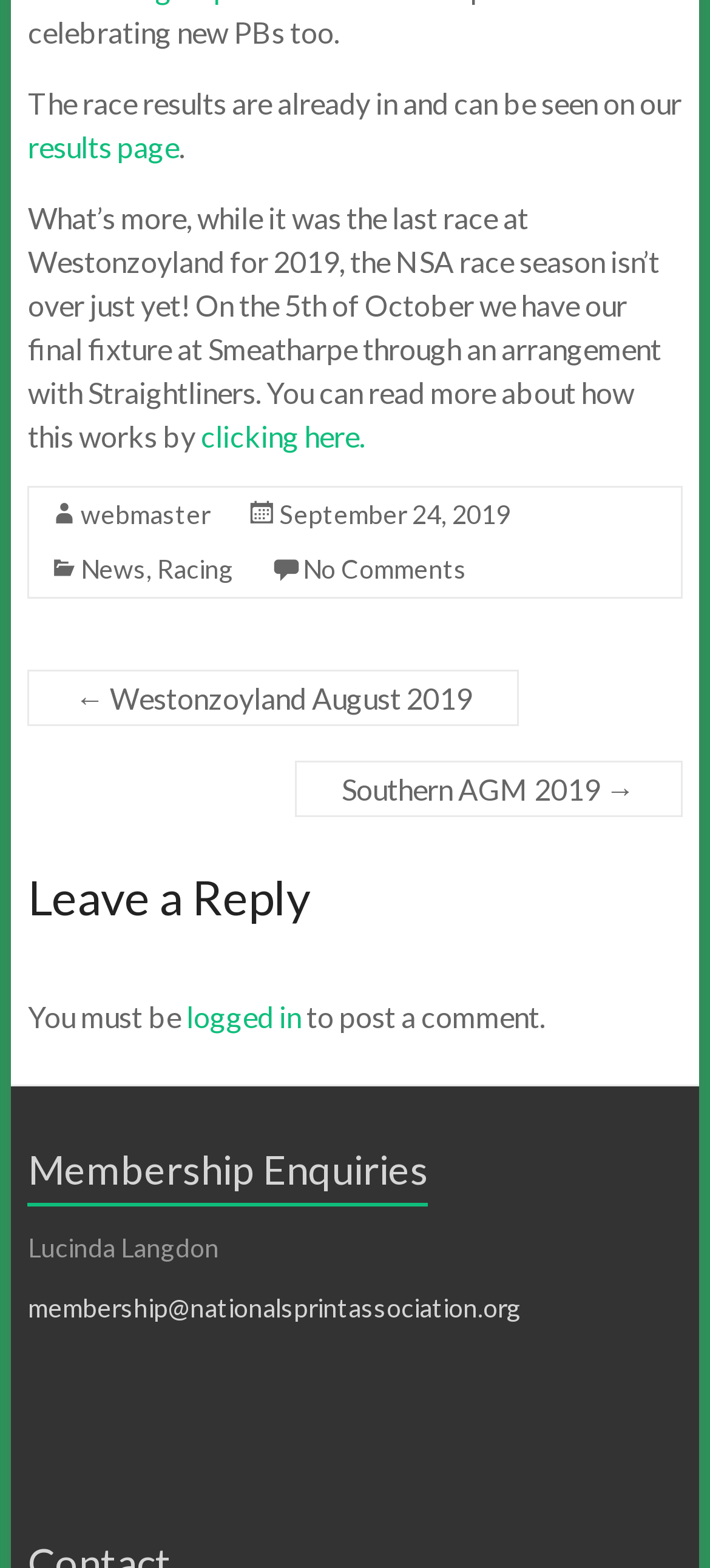Provide a one-word or one-phrase answer to the question:
What is the date of the Southern AGM?

September 24, 2019